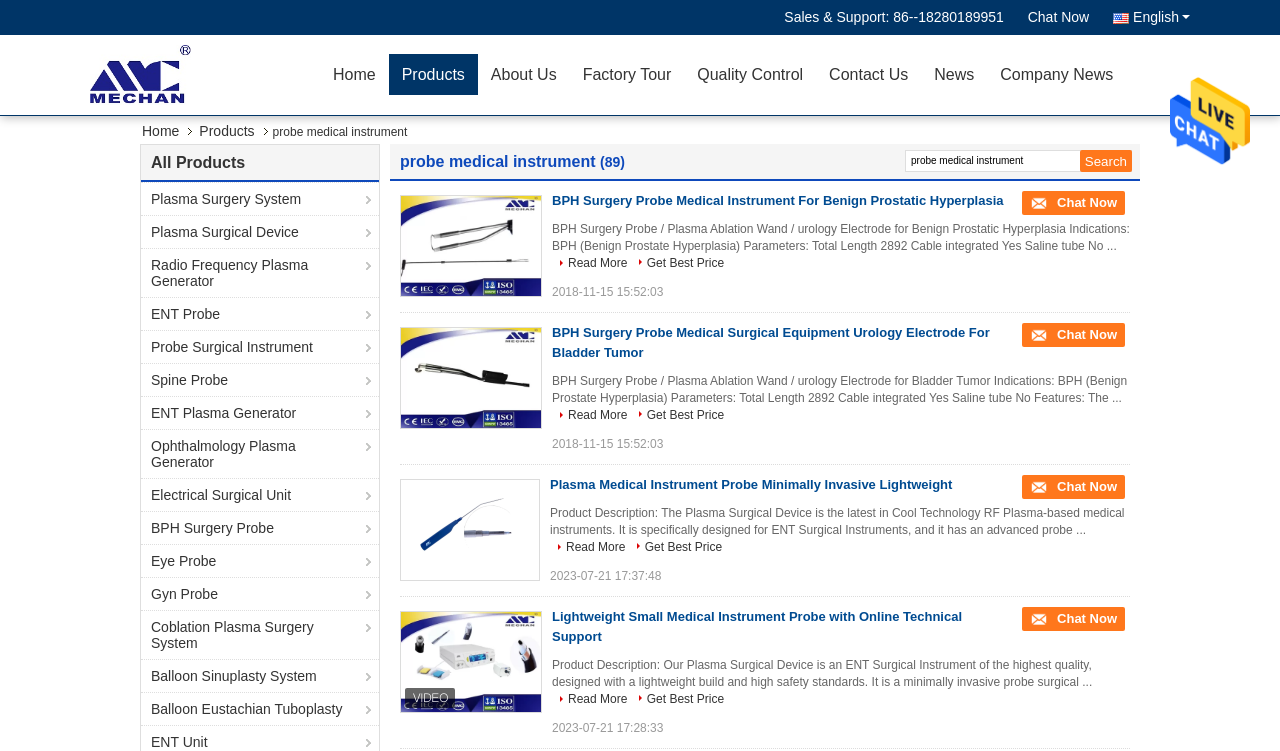What is the company name?
Based on the image, give a one-word or short phrase answer.

Chengdu Mechan Electronic Technology Co., Ltd